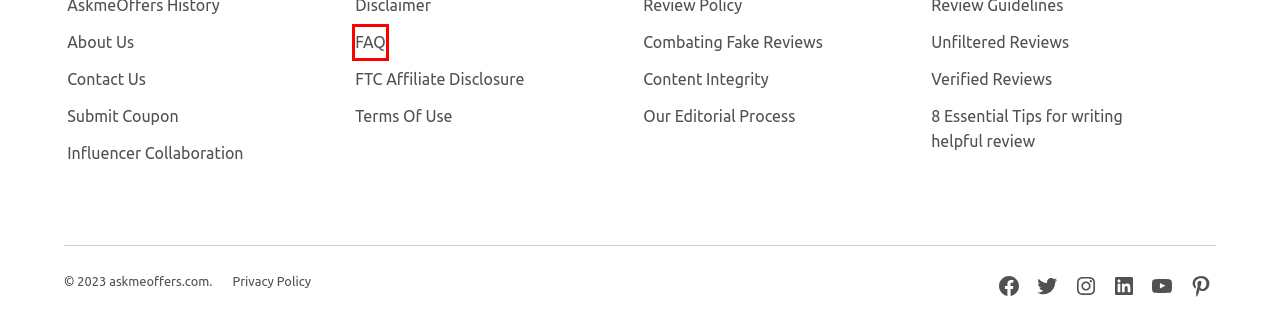You have a screenshot of a webpage with a red bounding box highlighting a UI element. Your task is to select the best webpage description that corresponds to the new webpage after clicking the element. Here are the descriptions:
A. AskmeOffers Terms Of Use: Everything You Need to Know
B. Tips to Write Reviews That Stand Out and Influence Decisions
C. Privacy Policy
D. No Moderation at AskmeOffers: Raw and Unfiltered Opinions
E. AskmeOffers FTC Affiliate Disclosure: Transparency and Integrity
F. Our Editorial Process: Trust and Accountability at AskmeOffers
G. AskmeOffers FAQ: Everything You Need to Know
H. Content Integrity

G